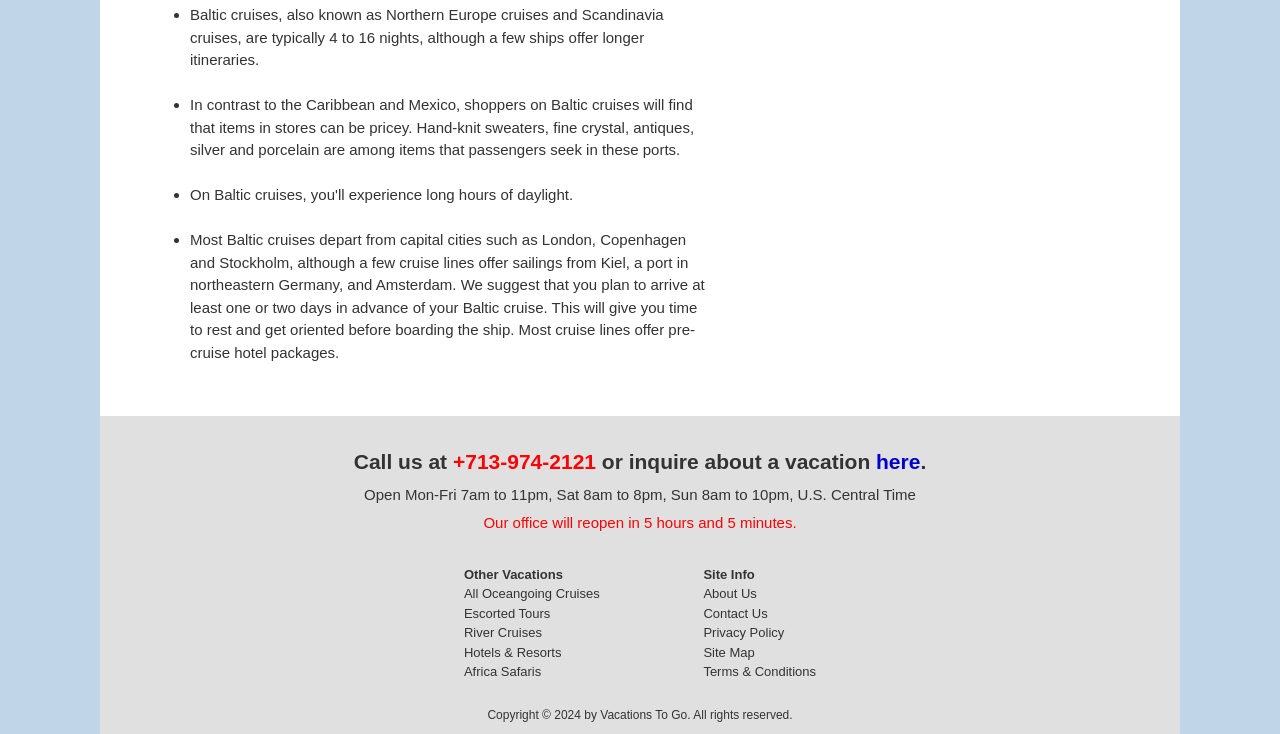Locate the UI element described as follows: "Terms & Conditions". Return the bounding box coordinates as four float numbers between 0 and 1 in the order [left, top, right, bottom].

[0.55, 0.905, 0.638, 0.925]